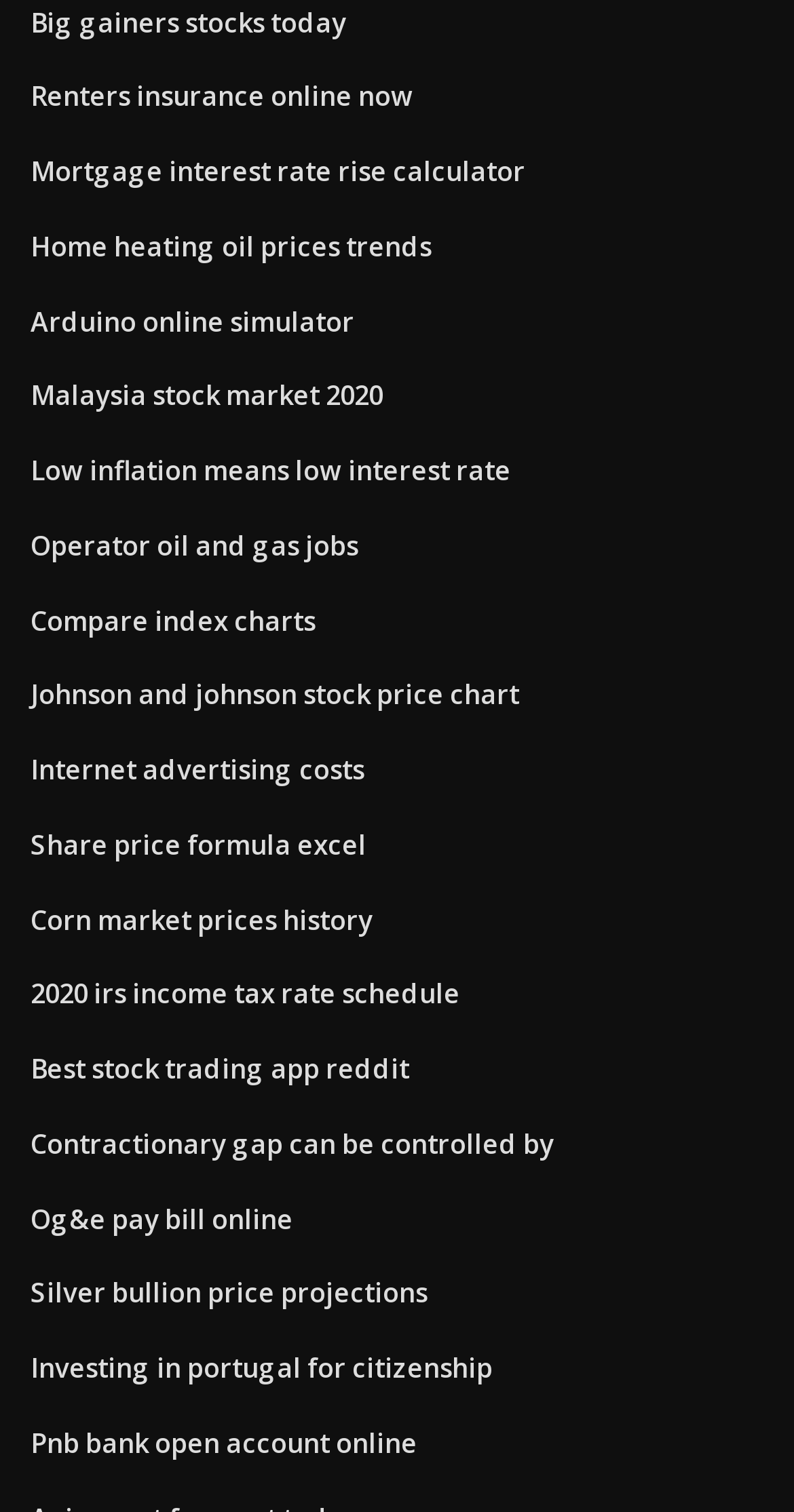Provide the bounding box coordinates for the UI element that is described by this text: "Alex". The coordinates should be in the form of four float numbers between 0 and 1: [left, top, right, bottom].

None